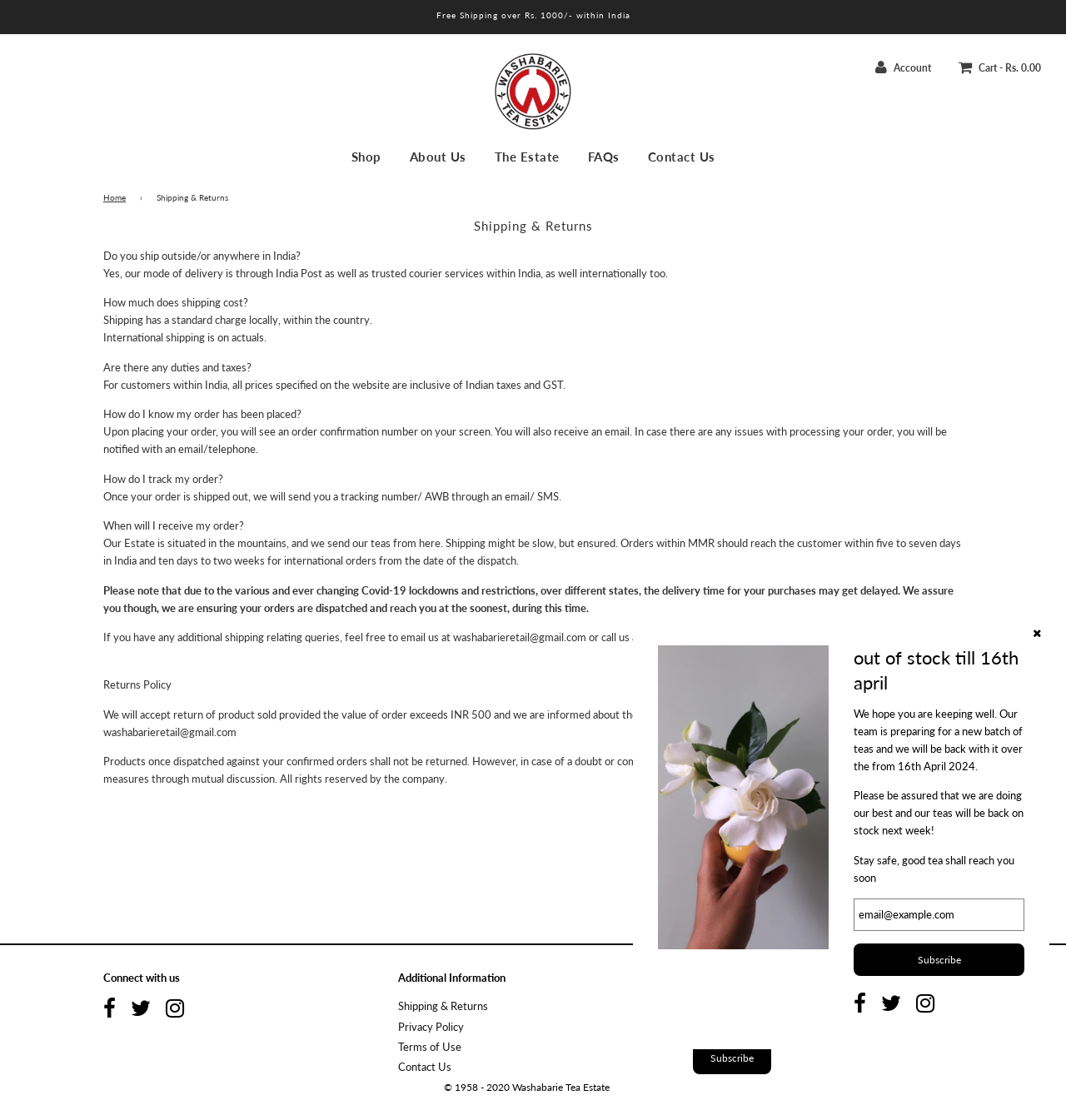Provide the bounding box for the UI element matching this description: "Contact Us".

[0.373, 0.946, 0.423, 0.958]